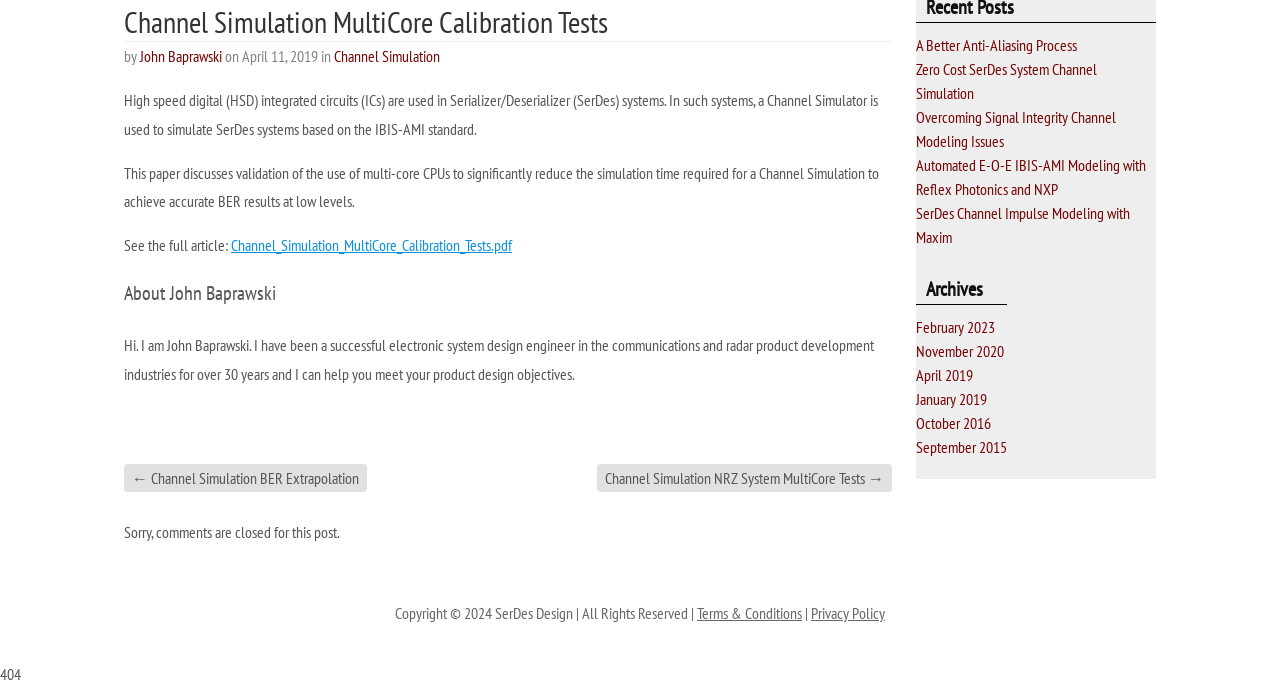Provide the bounding box coordinates in the format (top-left x, top-left y, bottom-right x, bottom-right y). All values are floating point numbers between 0 and 1. Determine the bounding box coordinate of the UI element described as: Terms & Conditions

[0.545, 0.881, 0.627, 0.91]